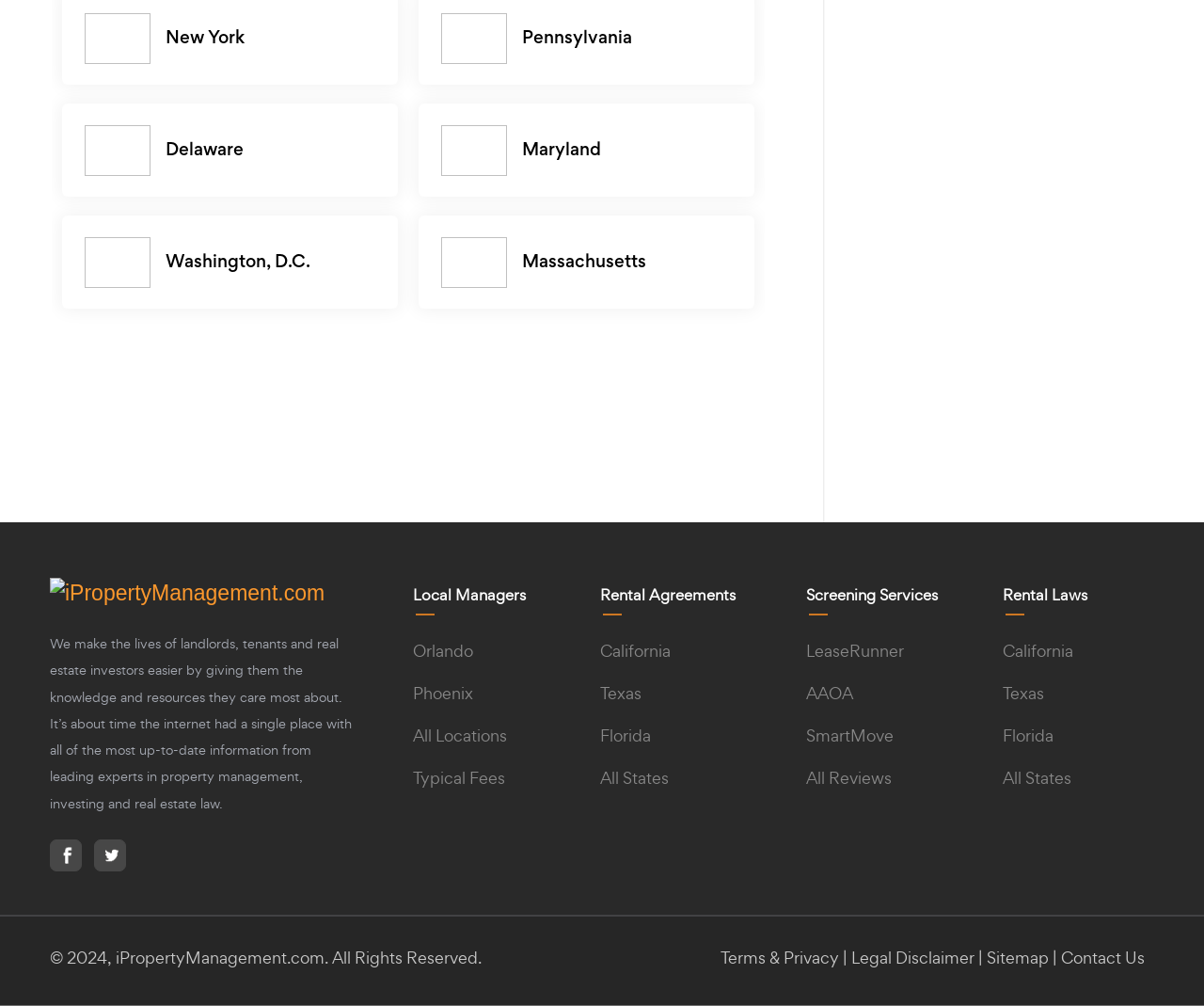How many states are listed for rental agreements?
Refer to the image and respond with a one-word or short-phrase answer.

3